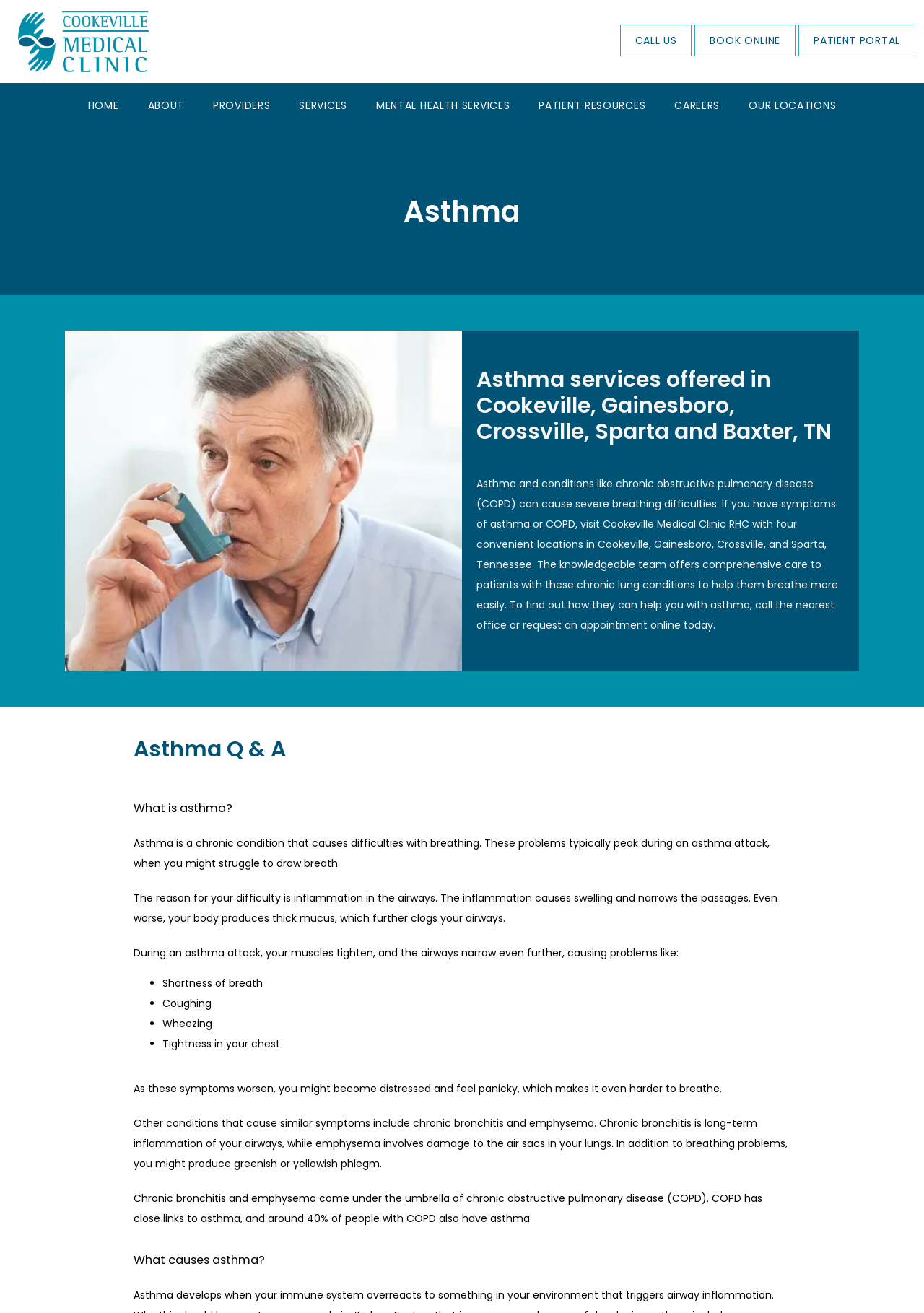Locate the coordinates of the bounding box for the clickable region that fulfills this instruction: "Click the HOME link".

[0.095, 0.075, 0.129, 0.086]